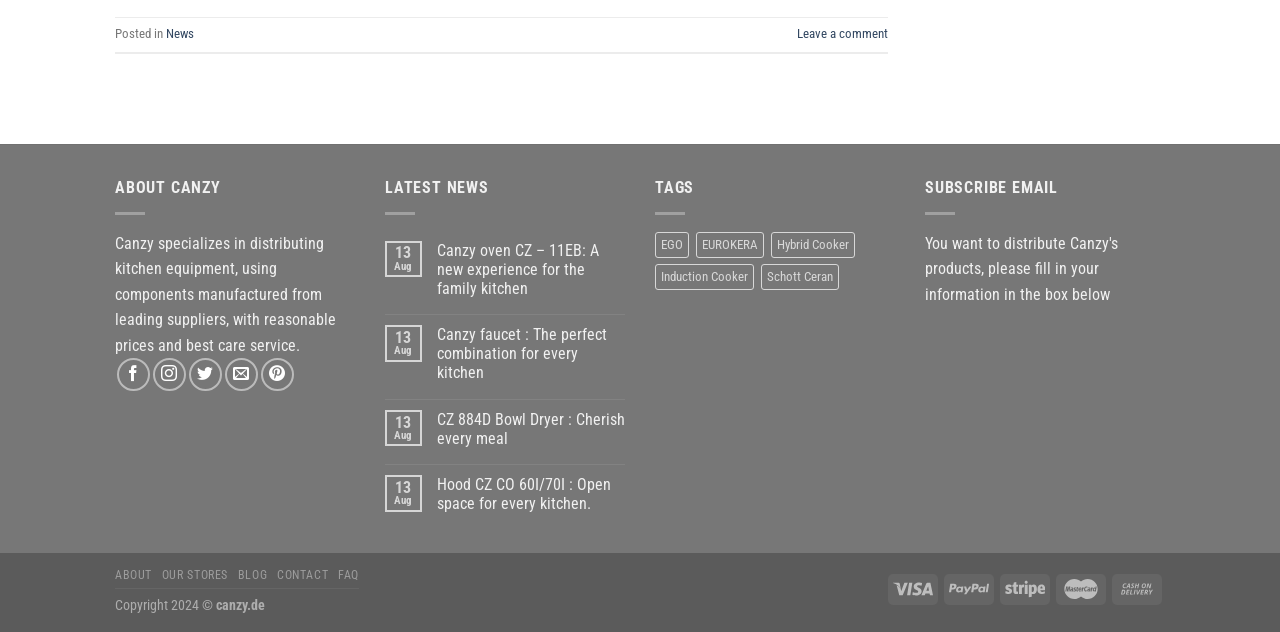Find the bounding box coordinates of the element's region that should be clicked in order to follow the given instruction: "Read the latest news". The coordinates should consist of four float numbers between 0 and 1, i.e., [left, top, right, bottom].

[0.301, 0.282, 0.382, 0.312]